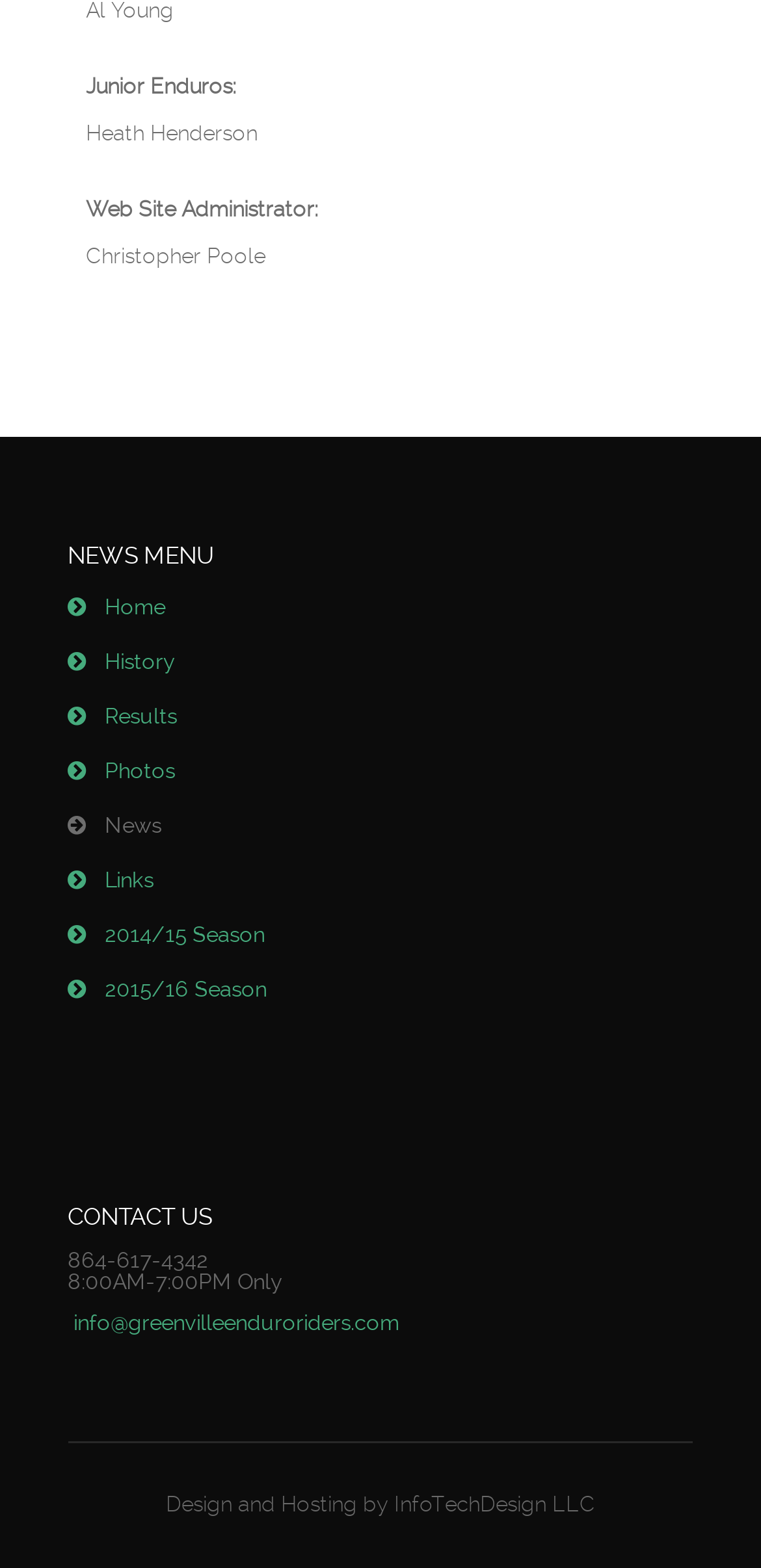Please determine the bounding box coordinates of the area that needs to be clicked to complete this task: 'Contact us via email'. The coordinates must be four float numbers between 0 and 1, formatted as [left, top, right, bottom].

[0.097, 0.836, 0.525, 0.852]